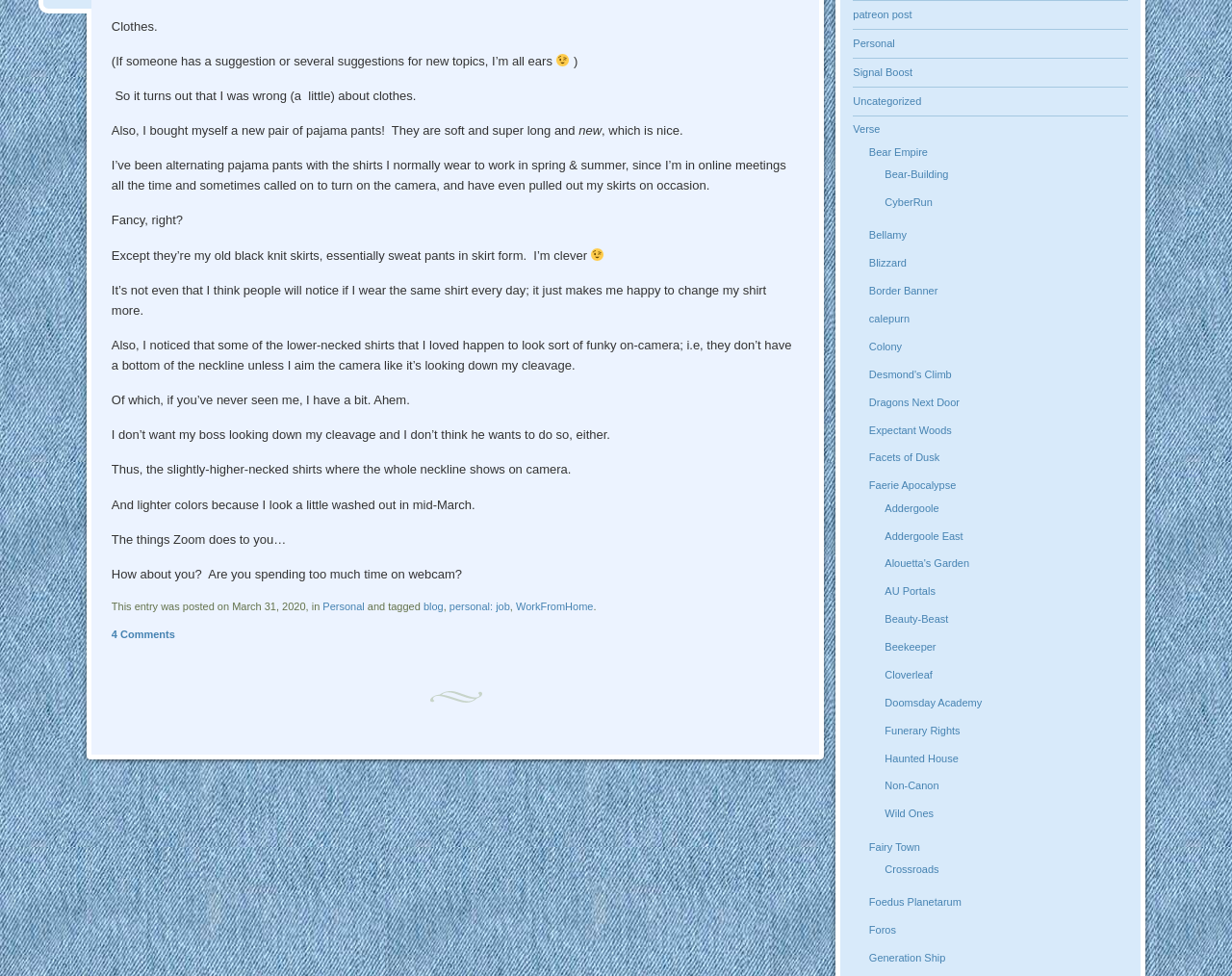What is the author's concern about their shirts?
Please use the image to deliver a detailed and complete answer.

The author is concerned that some of their lower-necked shirts don't look good on-camera, specifically that they don't have a visible bottom of the neckline unless the camera is angled in a certain way, which might be distracting or unprofessional.